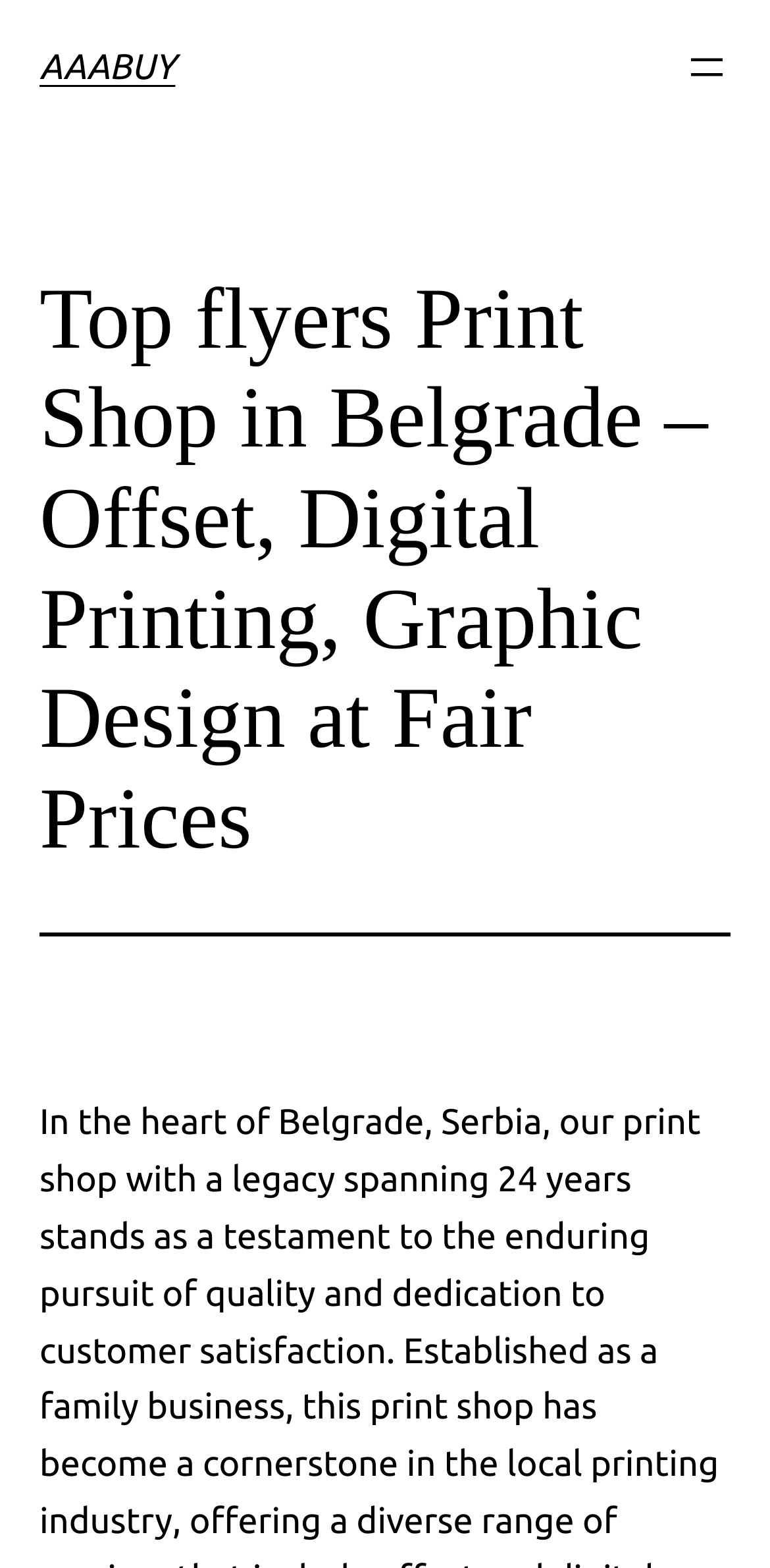Based on the provided description, "aria-label="Open menu"", find the bounding box of the corresponding UI element in the screenshot.

[0.887, 0.028, 0.949, 0.058]